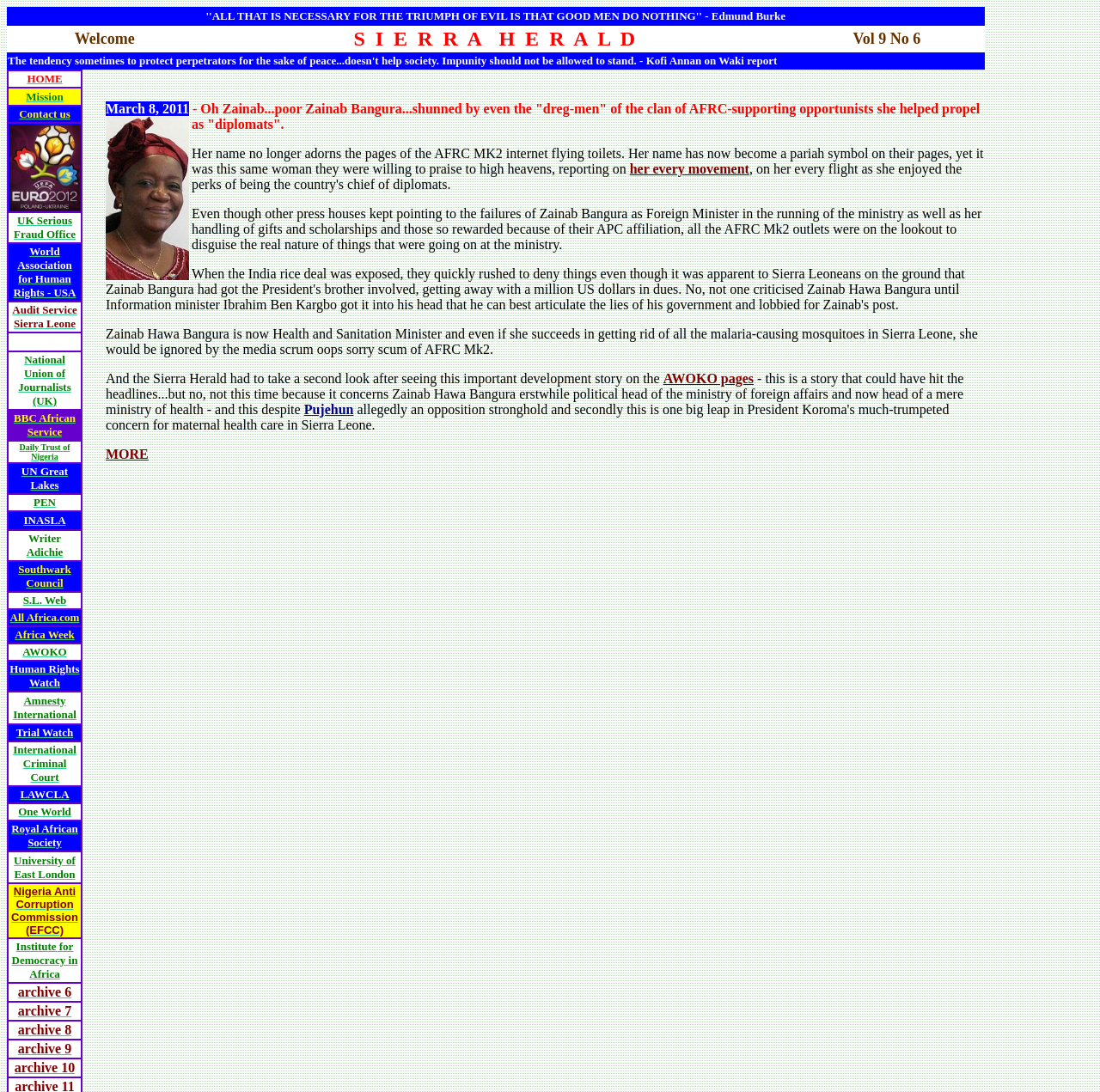What is the link at the top left corner of the webpage?
Please ensure your answer to the question is detailed and covers all necessary aspects.

I found the link at the top left corner of the webpage by looking at the gridcell element with the text 'HOME' which is located at the top left corner of the webpage and has a link associated with it.